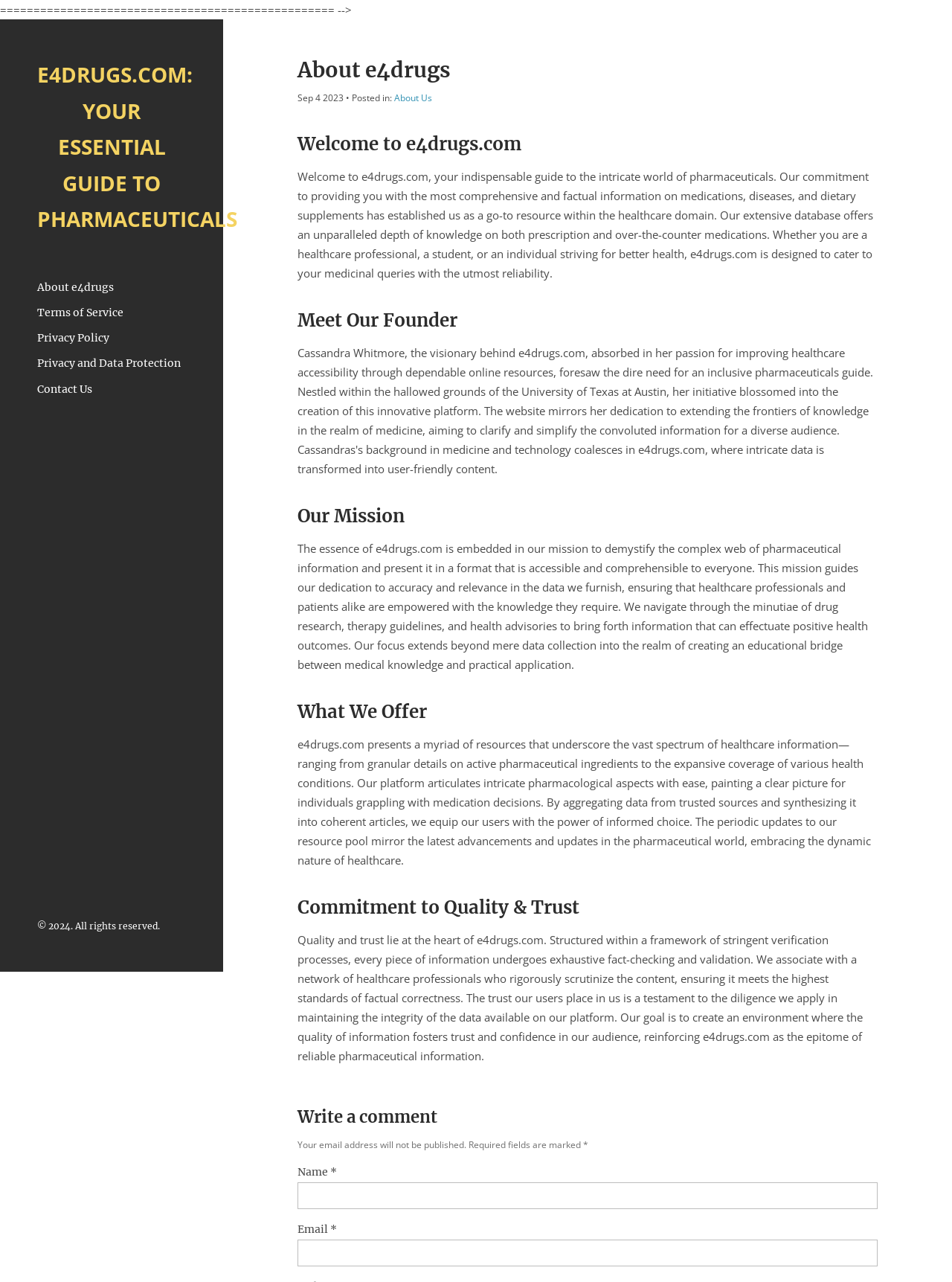What is the purpose of e4drugs.com?
Based on the screenshot, give a detailed explanation to answer the question.

According to the webpage, e4drugs.com is committed to providing comprehensive and factual information on medications, diseases, and dietary supplements, and its mission is to demystify the complex web of pharmaceutical information and present it in a format that is accessible and comprehensible to everyone.